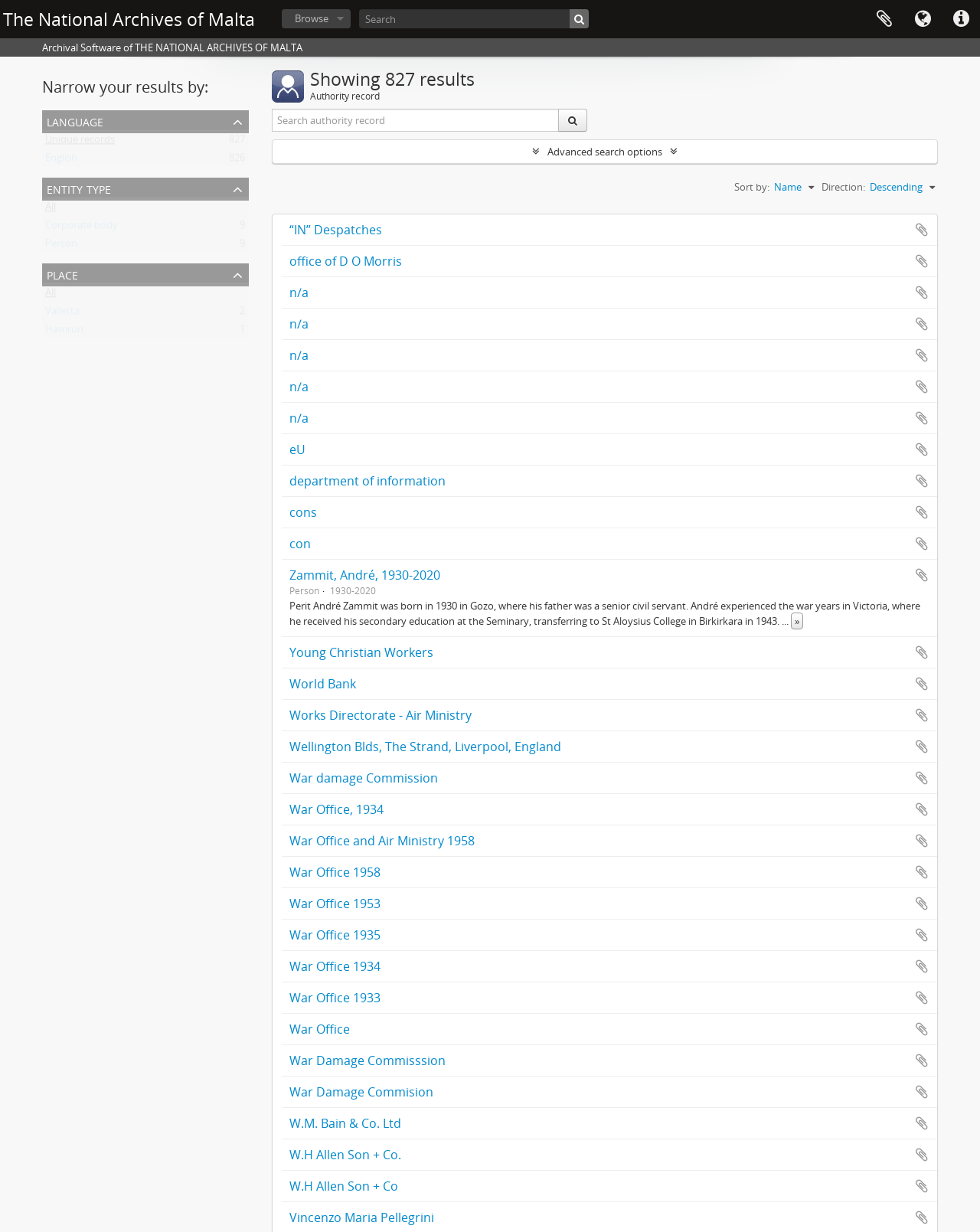Locate the bounding box coordinates of the clickable area to execute the instruction: "Search for authority records". Provide the coordinates as four float numbers between 0 and 1, represented as [left, top, right, bottom].

[0.366, 0.007, 0.601, 0.023]